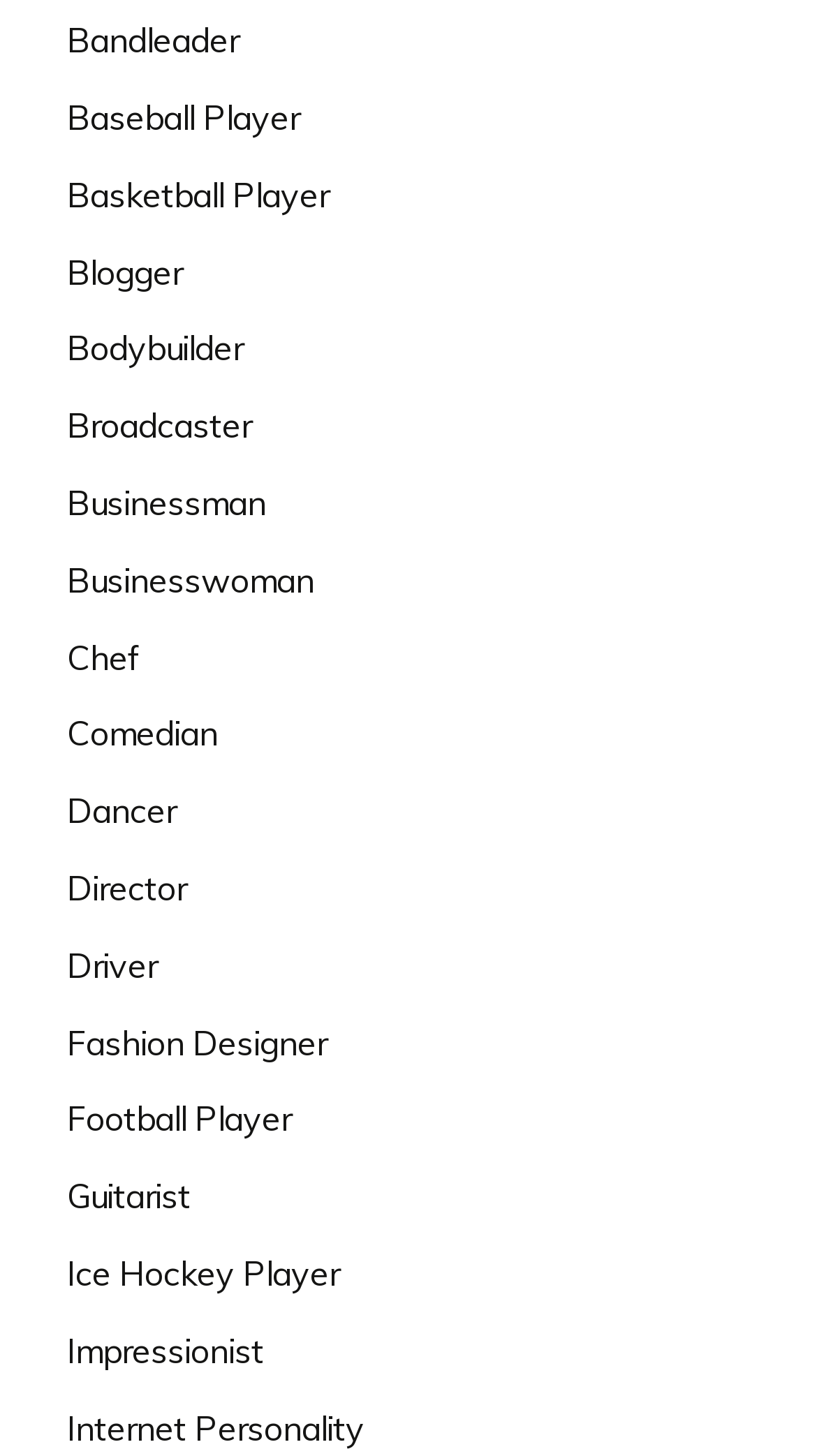What is the first occupation listed?
Based on the image, answer the question in a detailed manner.

I looked at the first link on the webpage and found that it corresponds to the occupation 'Bandleader'.